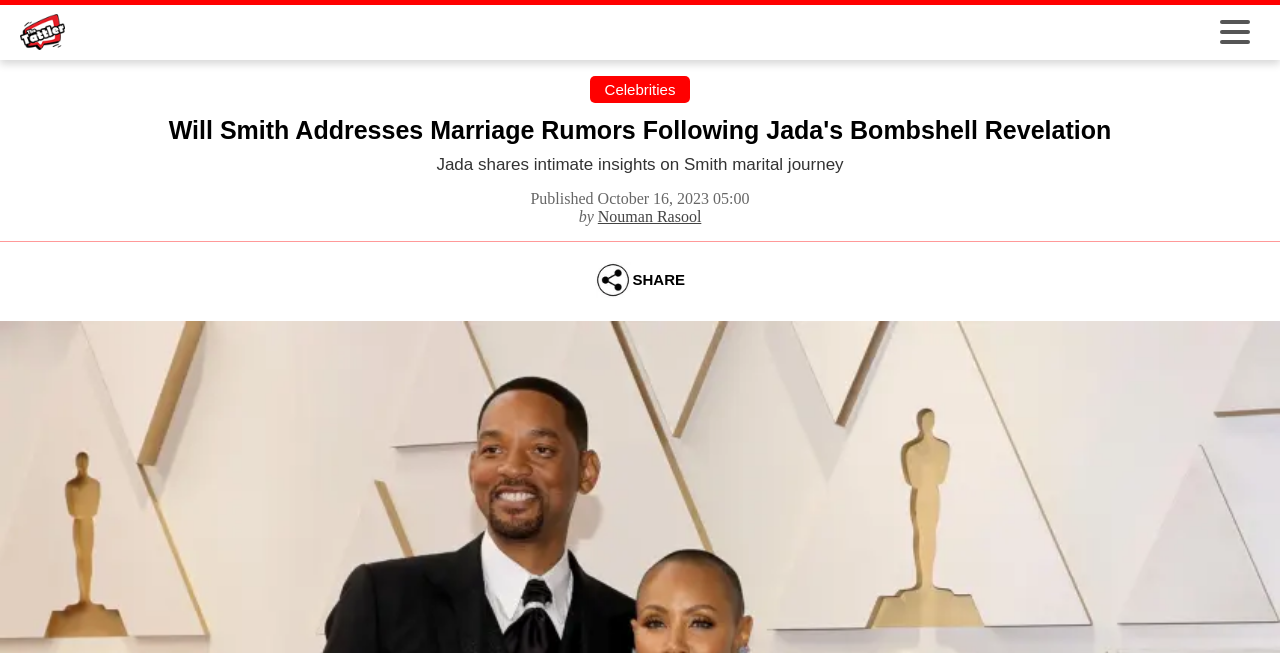Locate the bounding box of the UI element based on this description: "Nouman Rasool". Provide four float numbers between 0 and 1 as [left, top, right, bottom].

[0.467, 0.319, 0.548, 0.345]